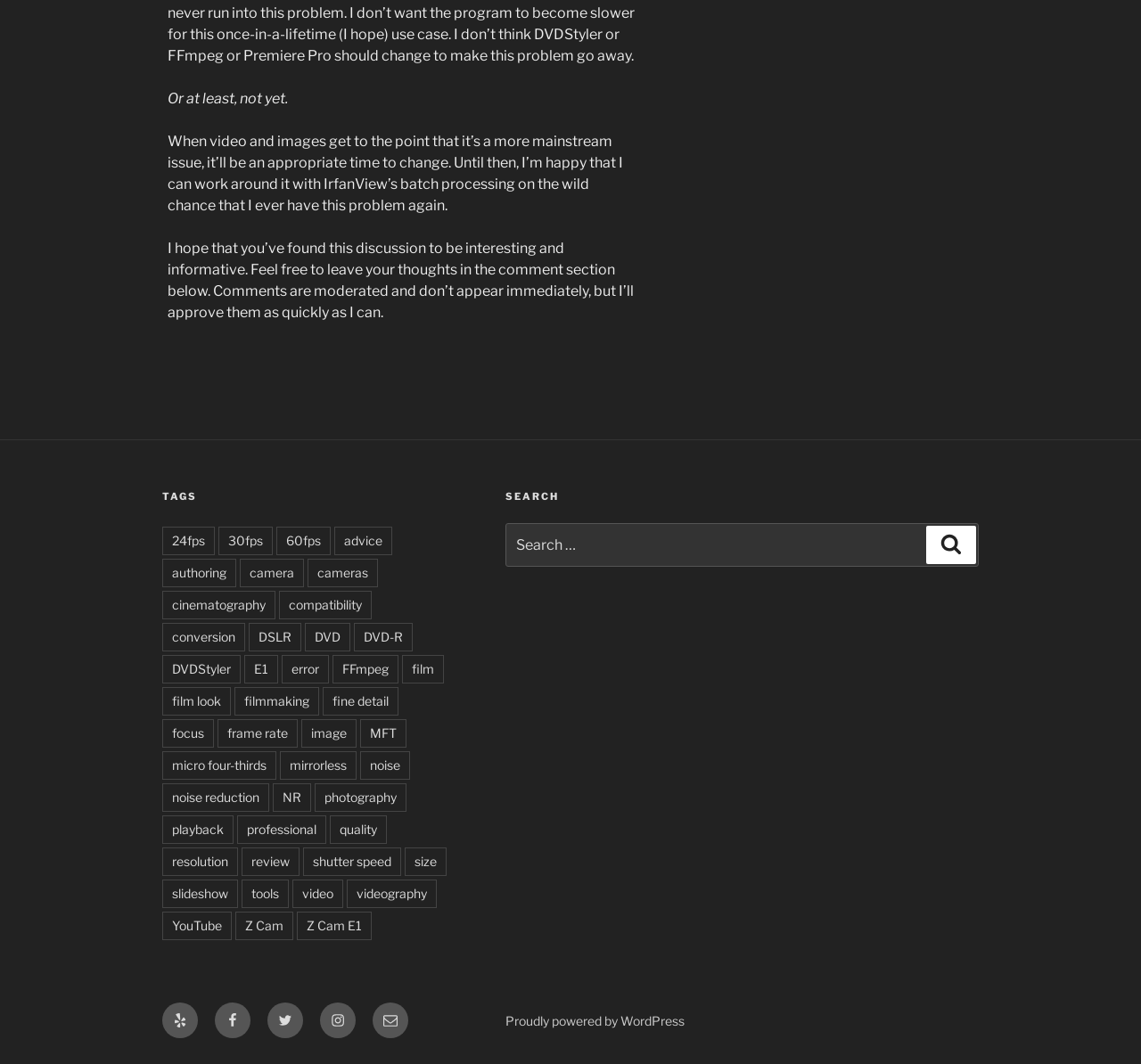Can you find the bounding box coordinates for the element to click on to achieve the instruction: "Visit the YouTube page"?

[0.142, 0.857, 0.203, 0.884]